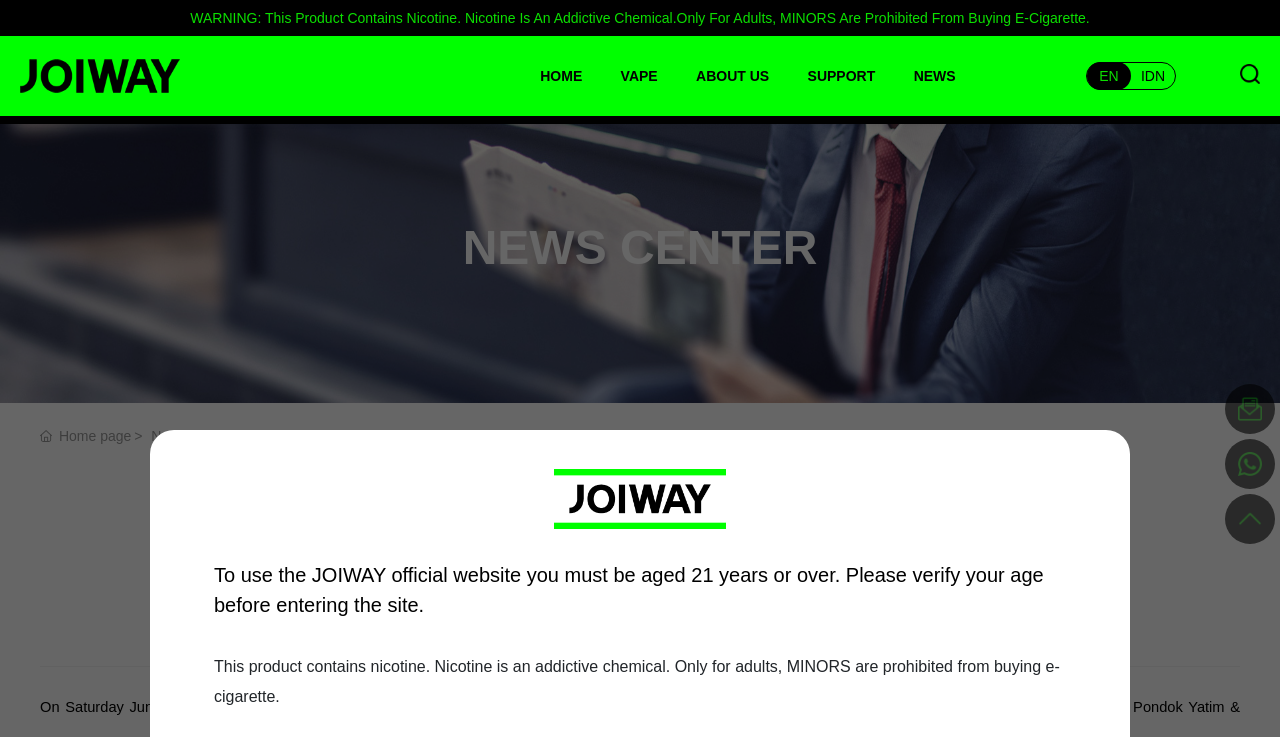Please answer the following question using a single word or phrase: 
How many navigation links are in the top menu?

5